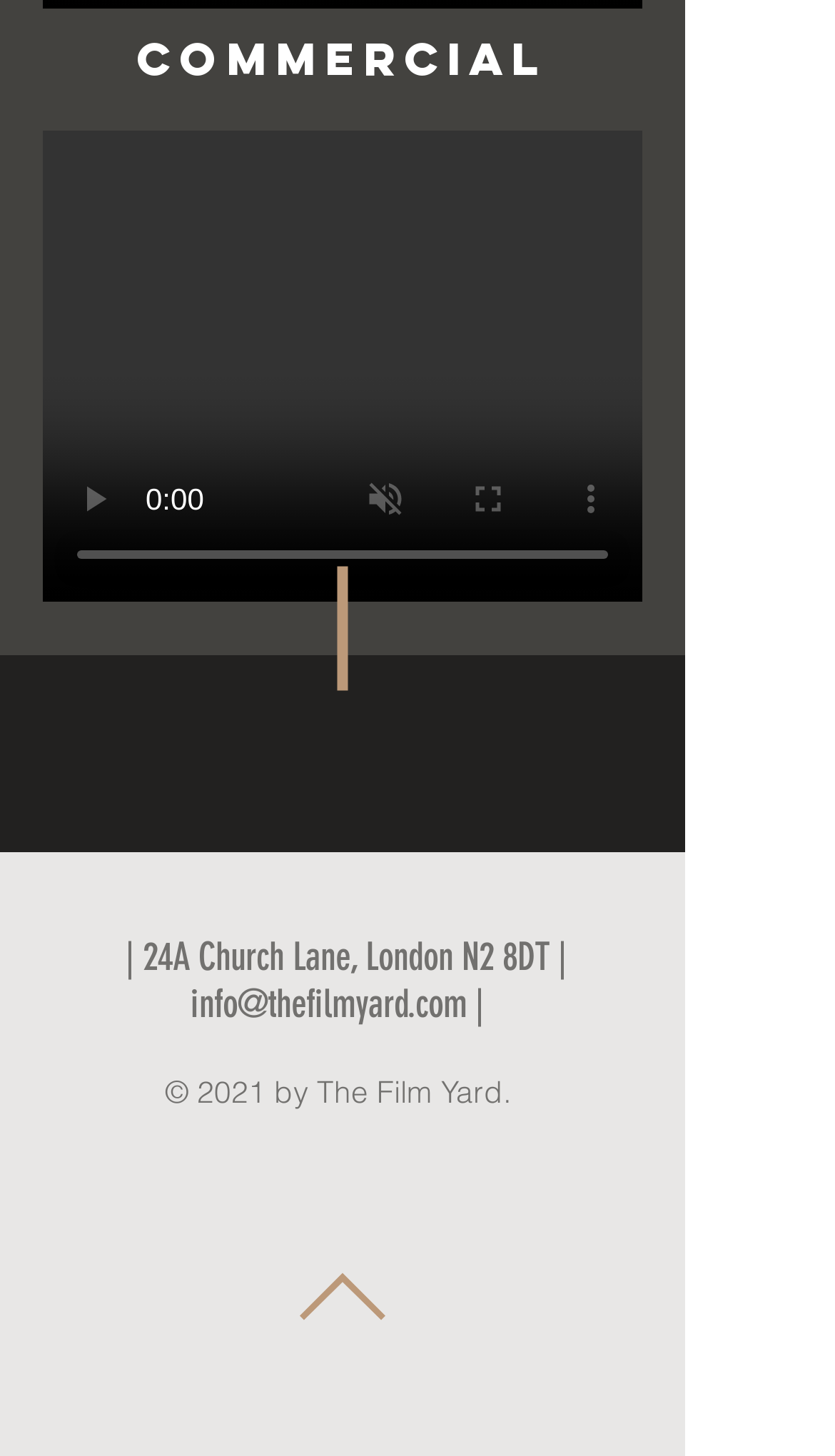Examine the image carefully and respond to the question with a detailed answer: 
What is the email address of The Film Yard?

I found the email address by looking at the link element in the contentinfo section, which contains the email address 'info@thefilmyard.com'.